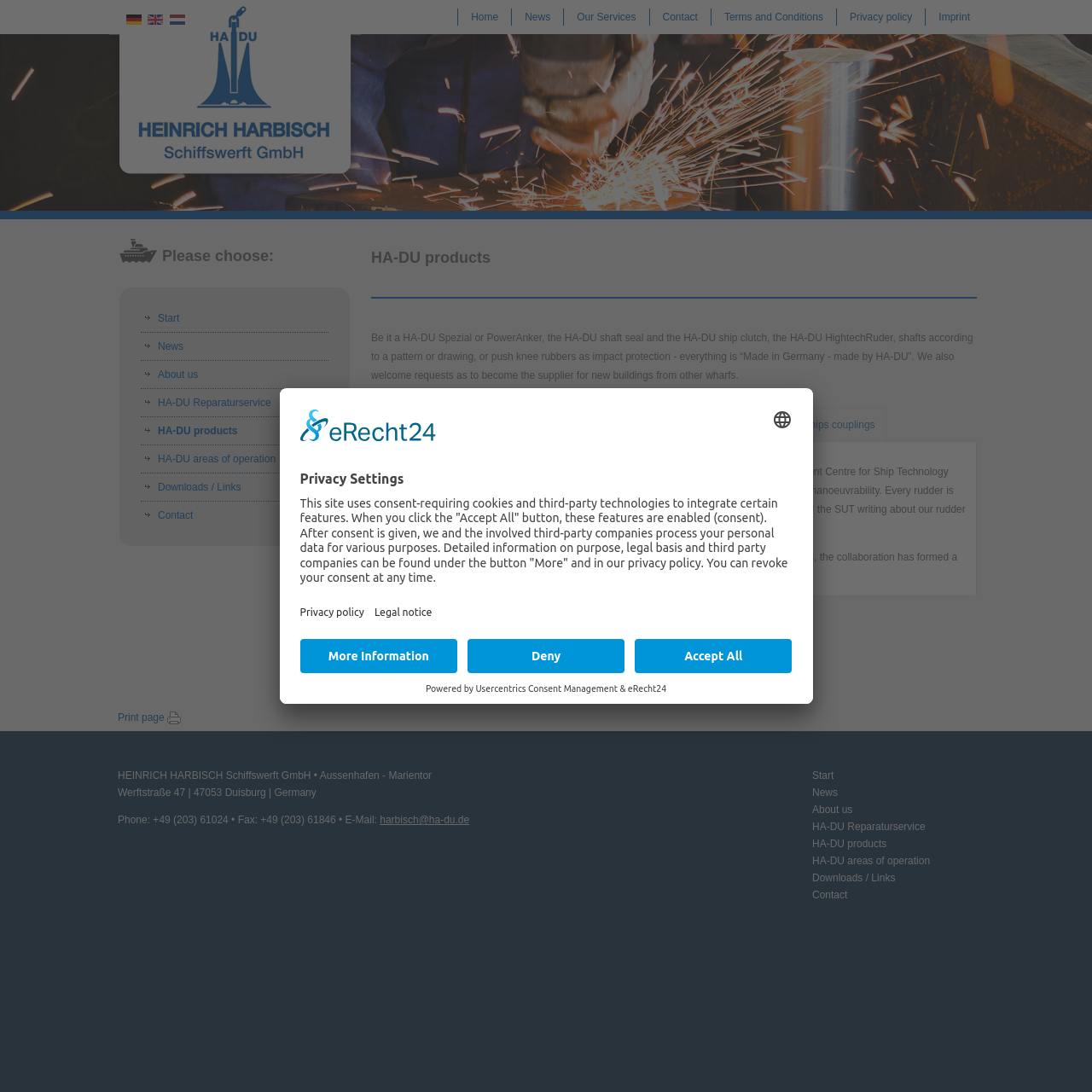Given the element description, predict the bounding box coordinates in the format (top-left x, top-left y, bottom-right x, bottom-right y), using floating point numbers between 0 and 1: Downloads / Links

[0.129, 0.434, 0.301, 0.459]